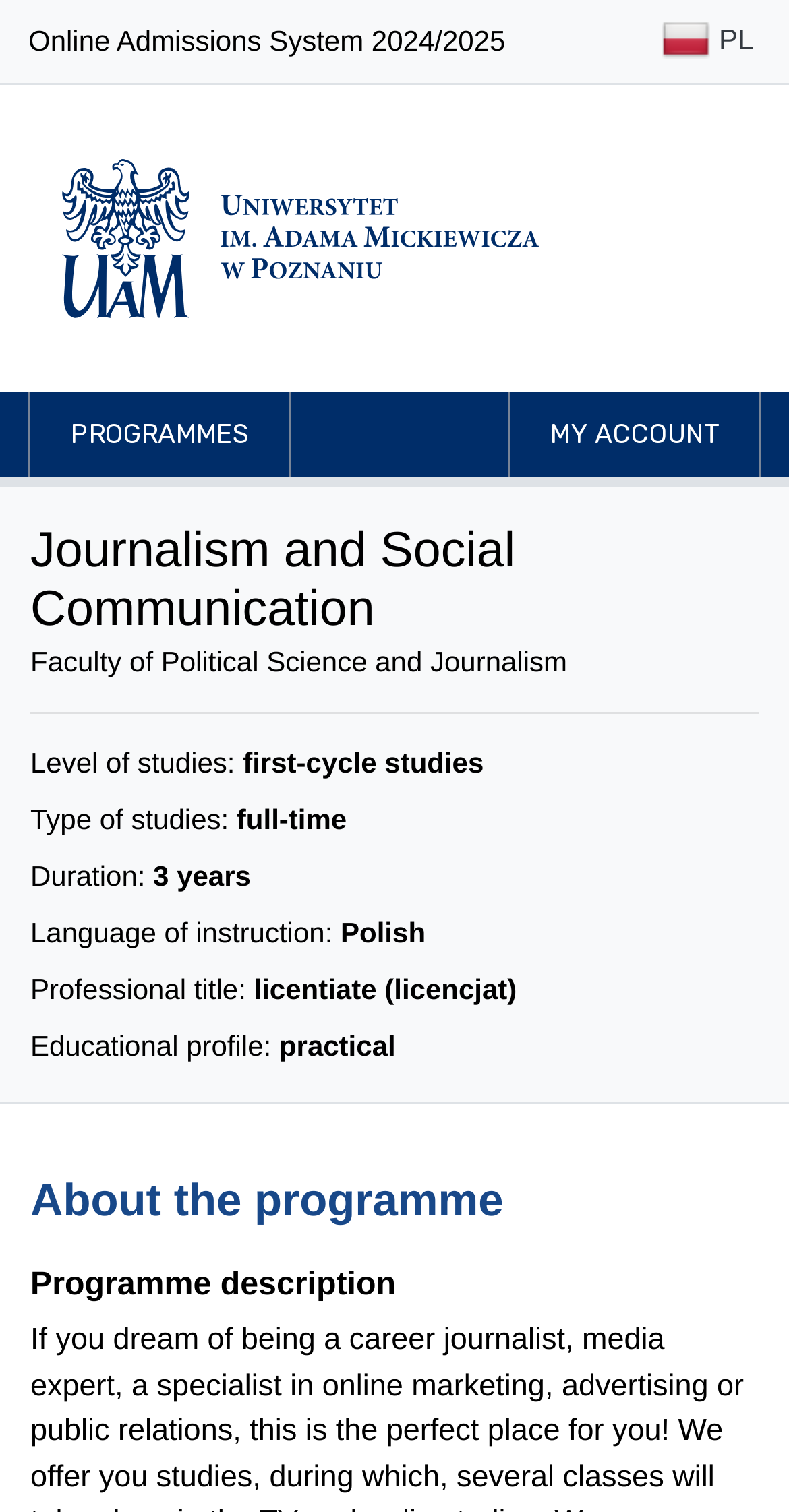Can you look at the image and give a comprehensive answer to the question:
What is the type of studies?

I found the answer by looking at the section that describes the programme details, where it says 'Type of studies:' and the corresponding answer is 'full-time'.